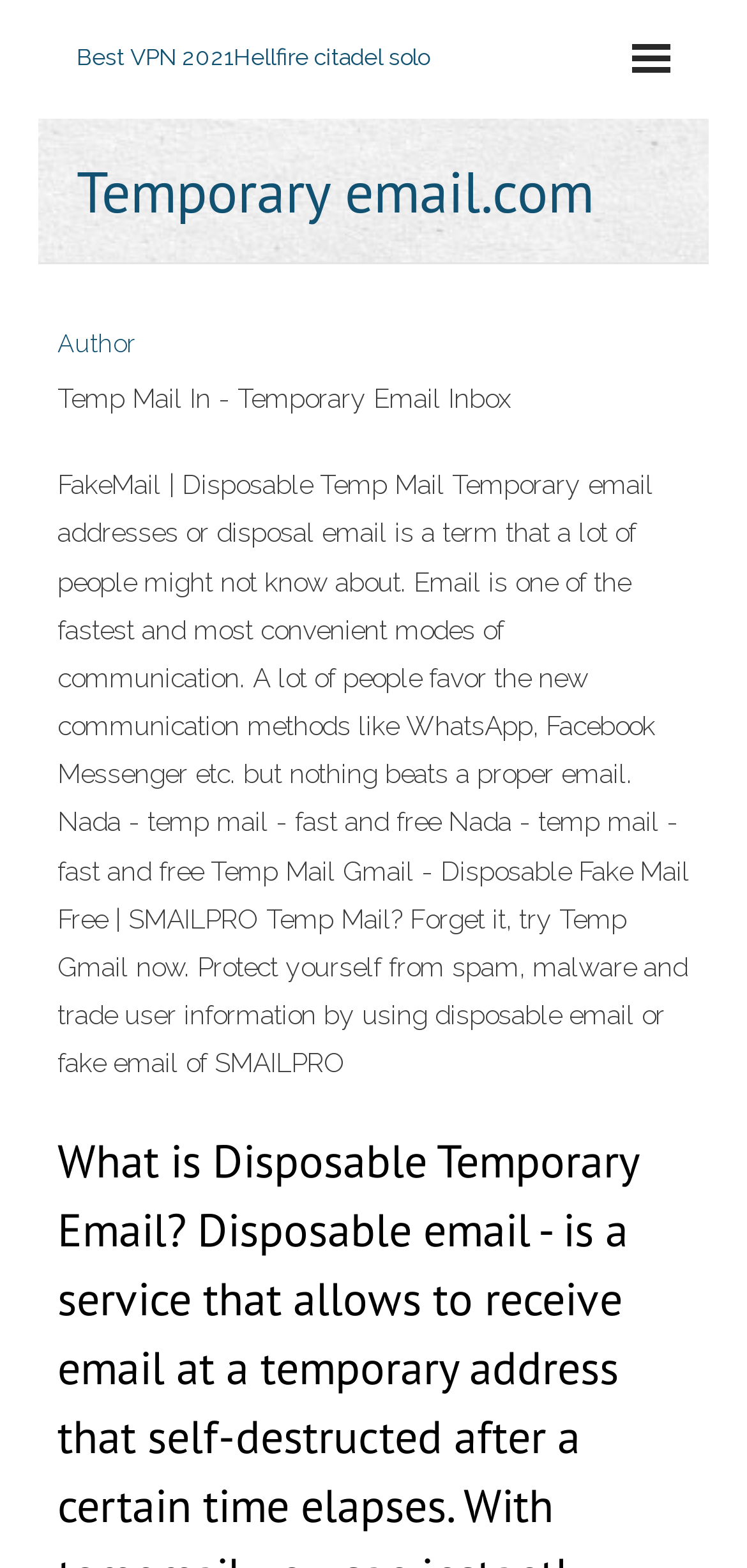Determine the bounding box coordinates (top-left x, top-left y, bottom-right x, bottom-right y) of the UI element described in the following text: Best VPN 2021Hellfire citadel solo

[0.103, 0.028, 0.574, 0.045]